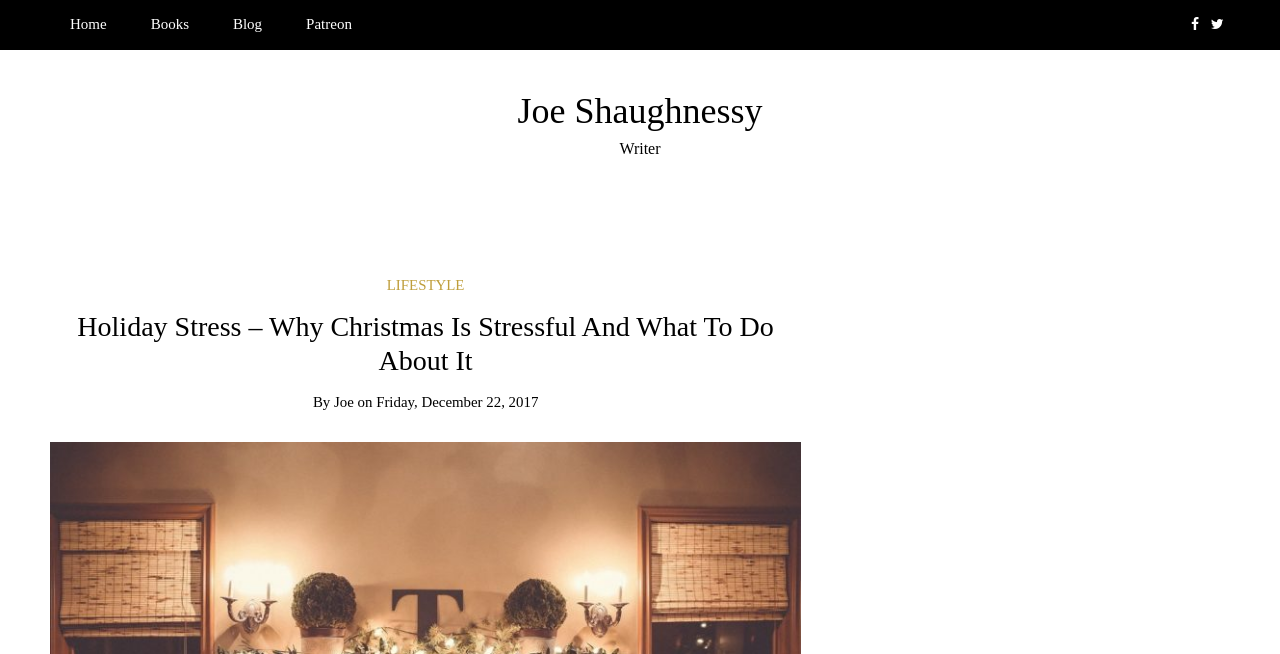Please identify the bounding box coordinates of the element's region that should be clicked to execute the following instruction: "view writer's profile". The bounding box coordinates must be four float numbers between 0 and 1, i.e., [left, top, right, bottom].

[0.404, 0.139, 0.596, 0.2]